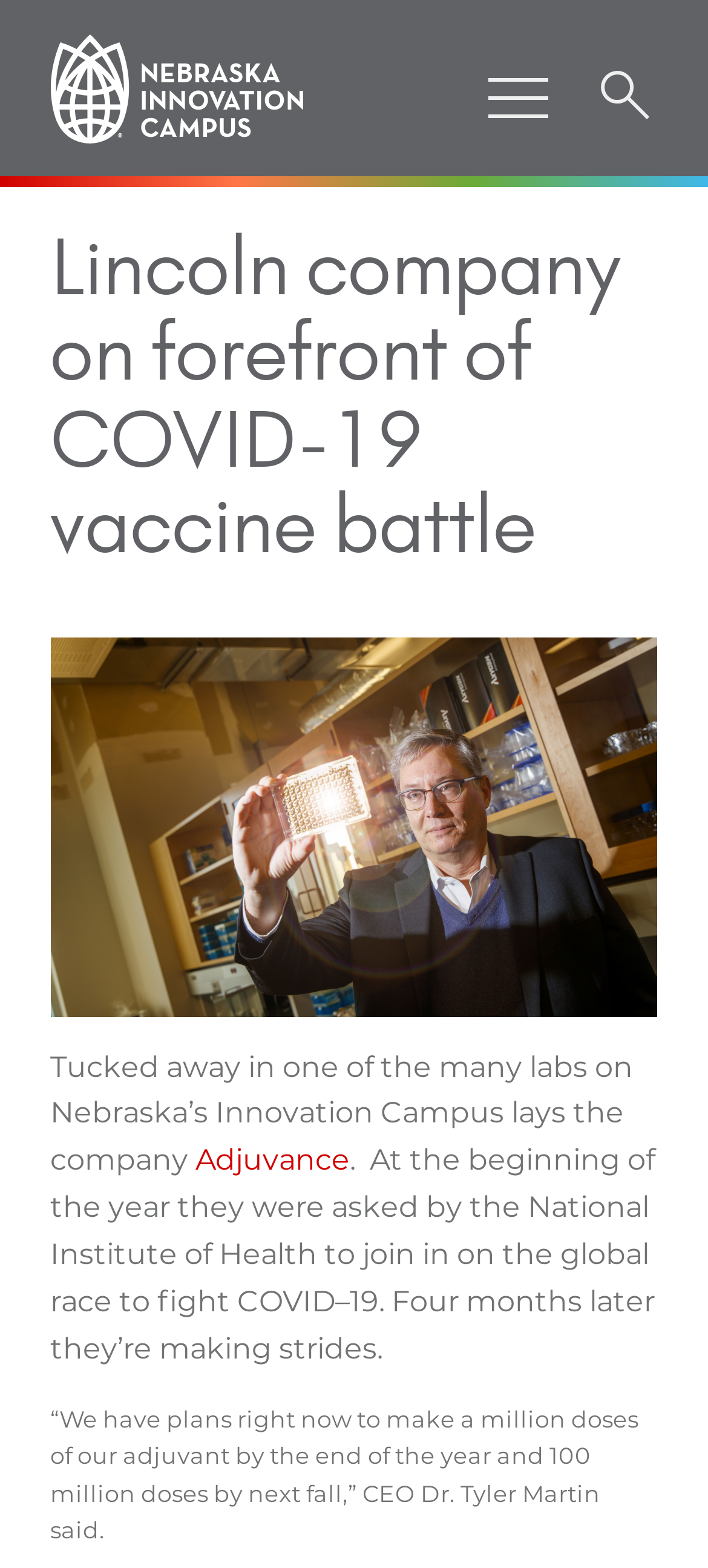Please provide the bounding box coordinate of the region that matches the element description: Search. Coordinates should be in the format (top-left x, top-left y, bottom-right x, bottom-right y) and all values should be between 0 and 1.

[0.844, 0.043, 0.929, 0.081]